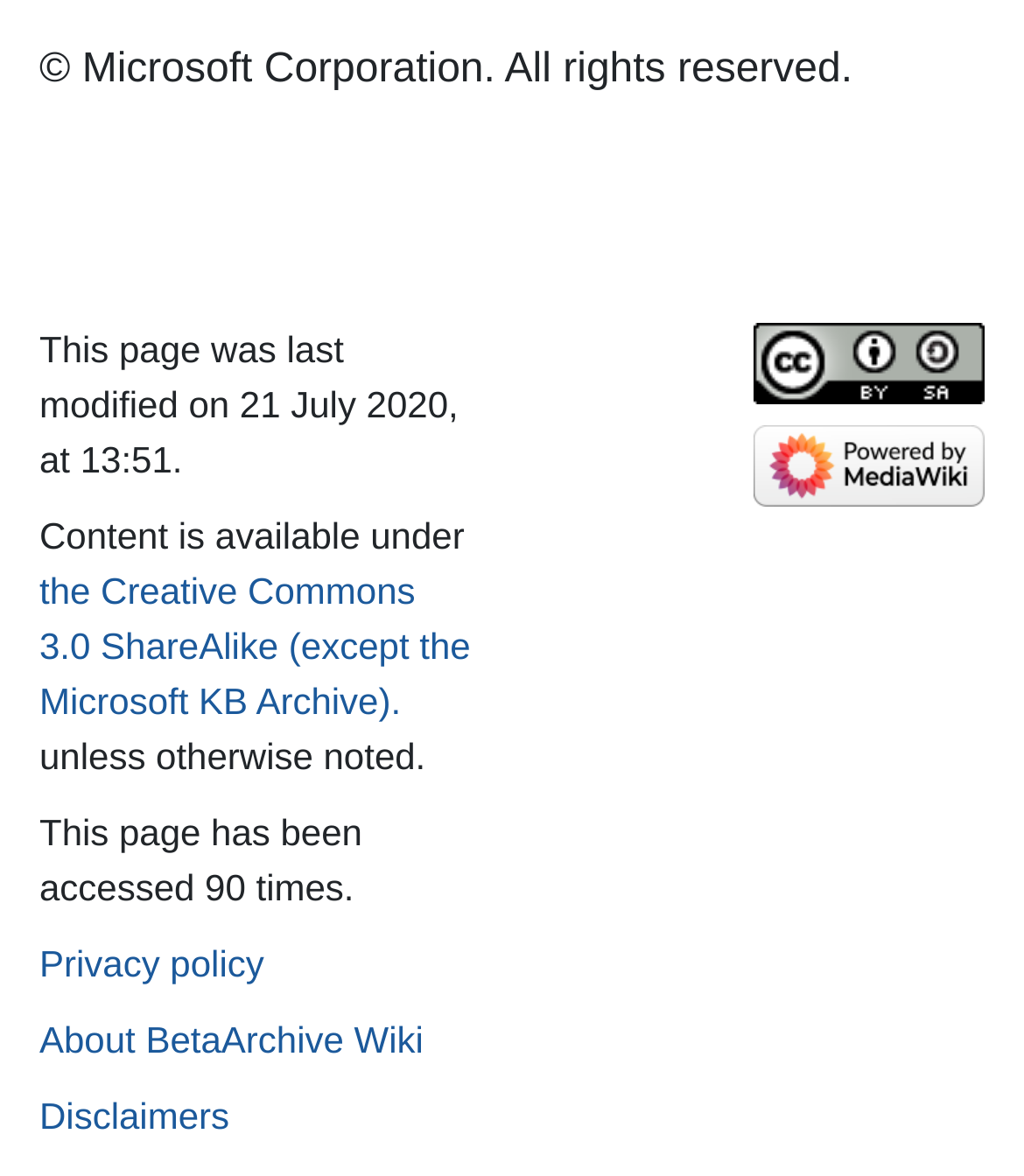What is the copyright holder of the webpage?
Answer the question with a thorough and detailed explanation.

The answer can be found at the top of the webpage, where it says '© Microsoft Corporation. All rights reserved.' This indicates that Microsoft Corporation holds the copyright of the webpage.